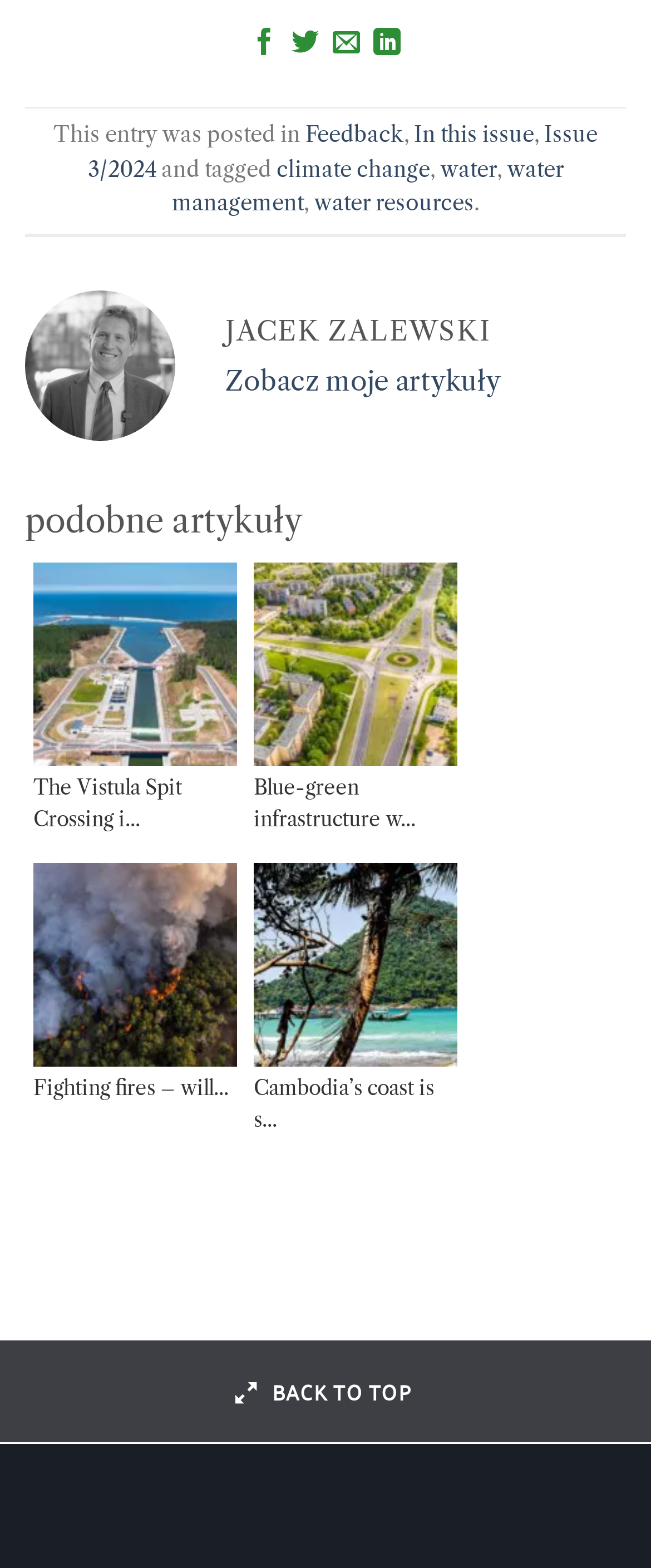What is the author's name?
Please use the image to deliver a detailed and complete answer.

The author's name can be found in the heading element with the text 'JACEK ZALEWSKI' located at the top of the page, with a bounding box coordinate of [0.346, 0.185, 0.962, 0.222].